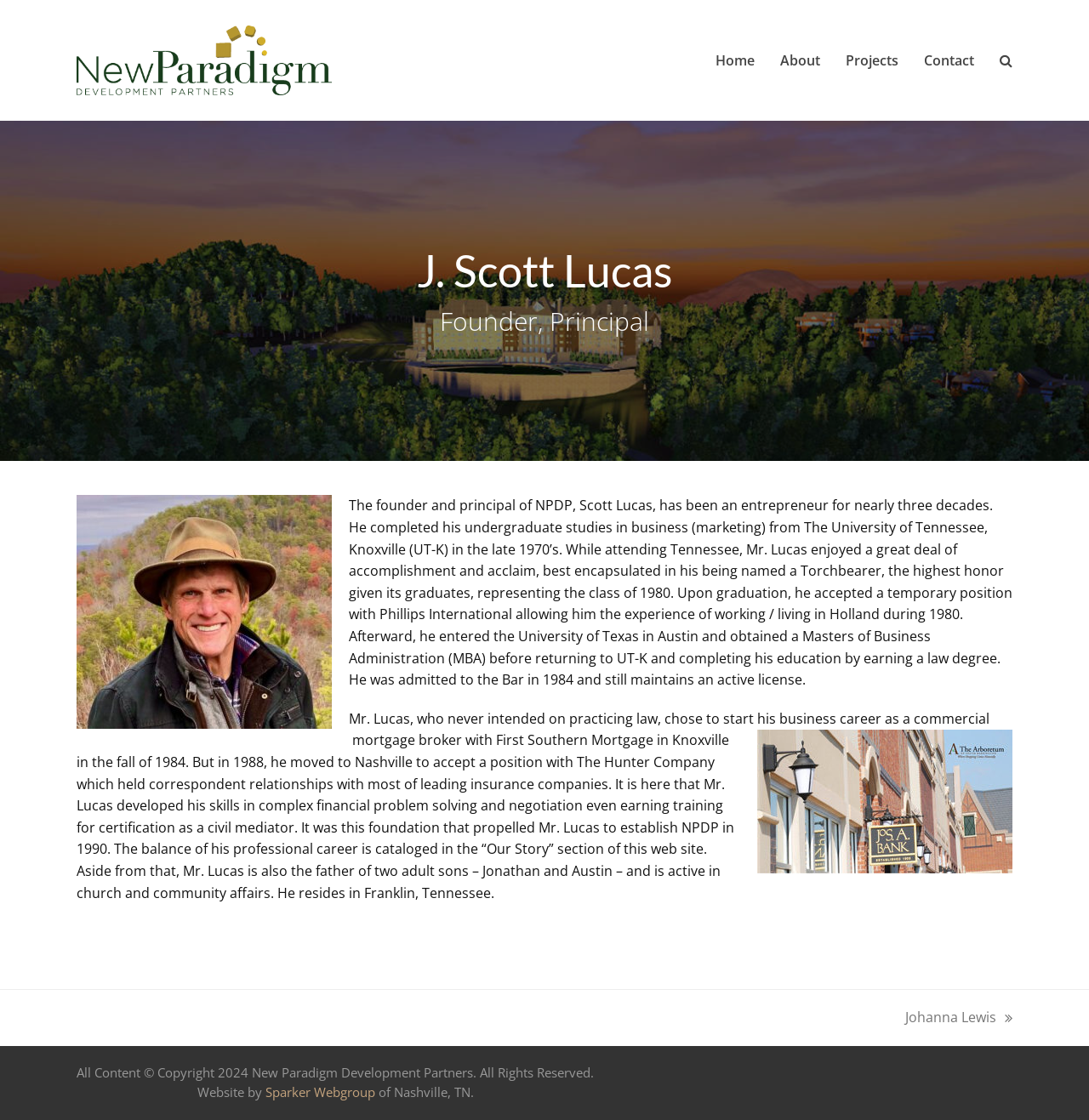What is the name of the company where Scott Lucas worked in 1980?
Please answer using one word or phrase, based on the screenshot.

Phillips International